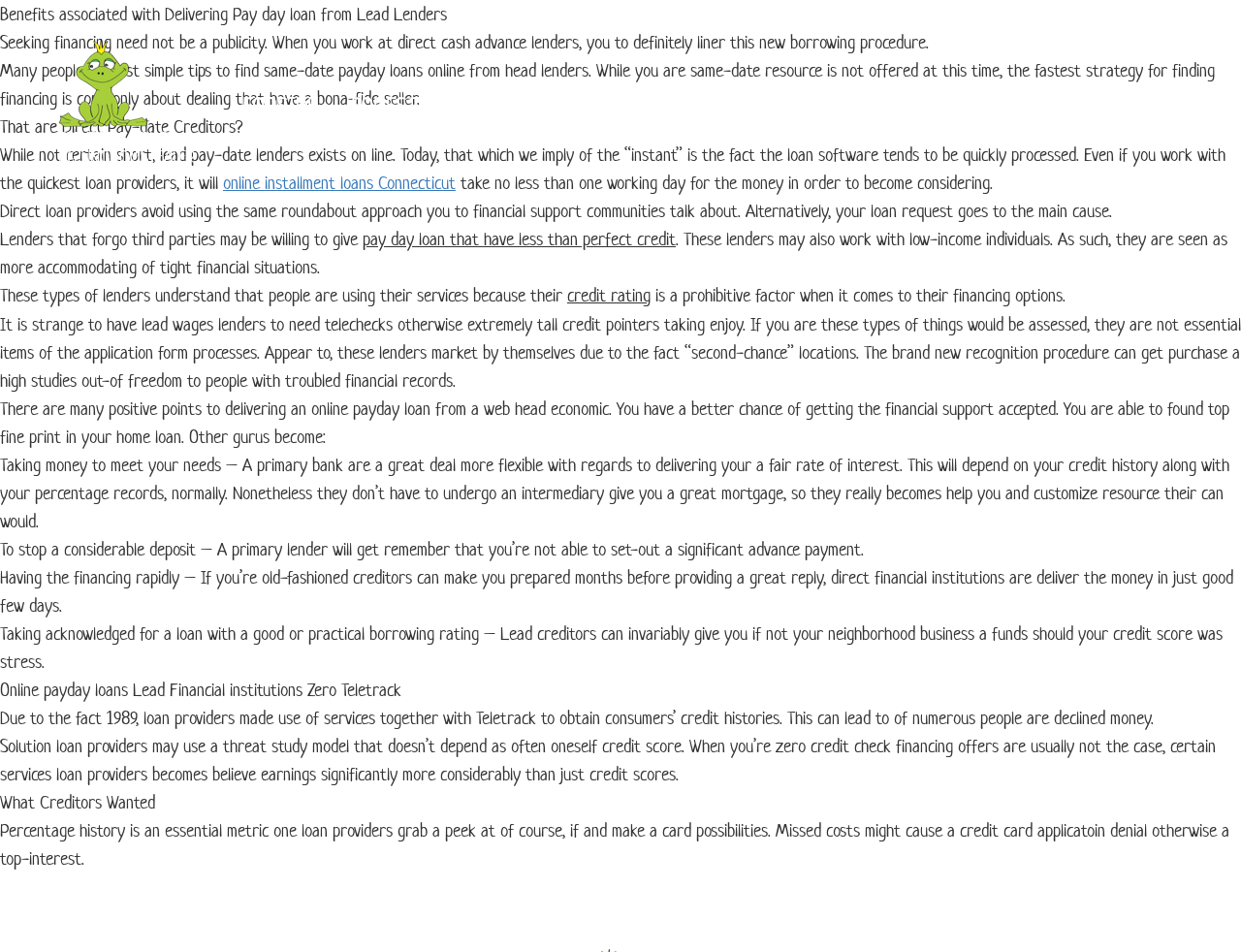What is a benefit of working with direct lenders?
Carefully analyze the image and provide a detailed answer to the question.

One of the benefits of working with direct lenders, as mentioned on the webpage, is faster processing times. This is because direct lenders do not need to go through intermediaries to process loan applications, which can speed up the lending process.